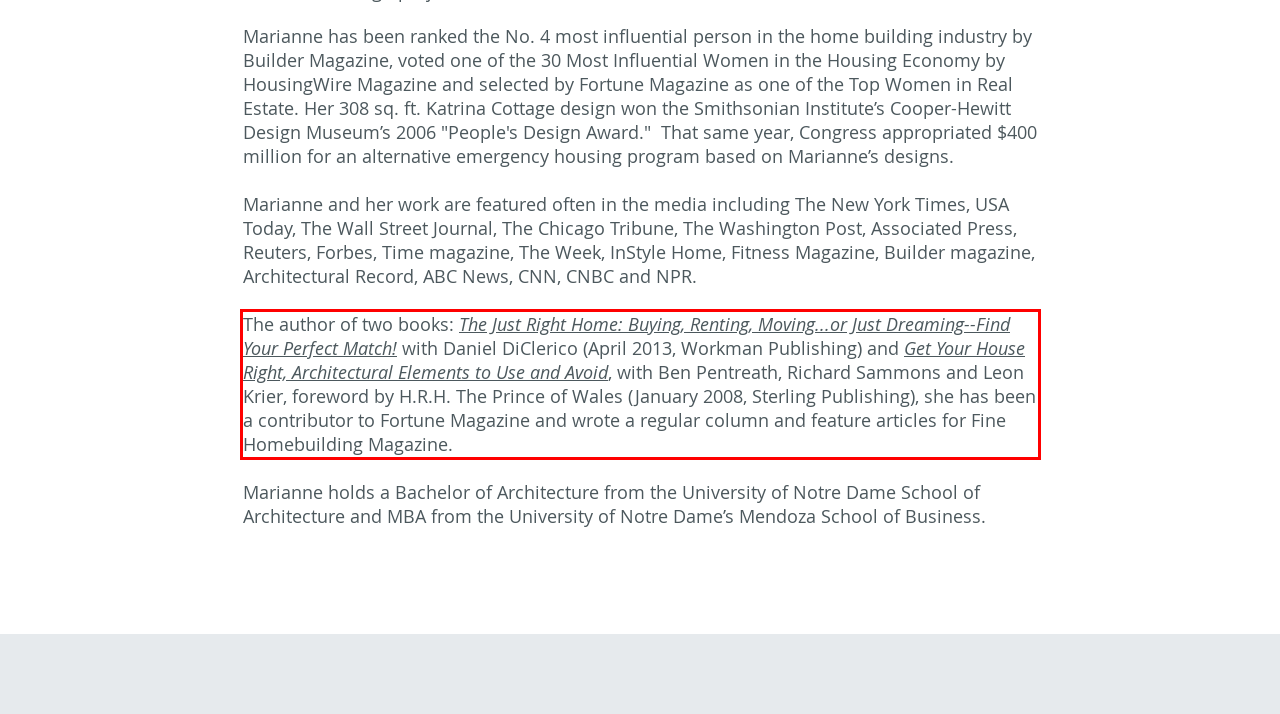You are given a screenshot with a red rectangle. Identify and extract the text within this red bounding box using OCR.

The author of two books: The Just Right Home: Buying, Renting, Moving...or Just Dreaming--Find Your Perfect Match! with Daniel DiClerico (April 2013, Workman Publishing) and Get Your House Right, Architectural Elements to Use and Avoid, with Ben Pentreath, Richard Sammons and Leon Krier, foreword by H.R.H. The Prince of Wales (January 2008, Sterling Publishing), she has been a contributor to Fortune Magazine and wrote a regular column and feature articles for Fine Homebuilding Magazine.